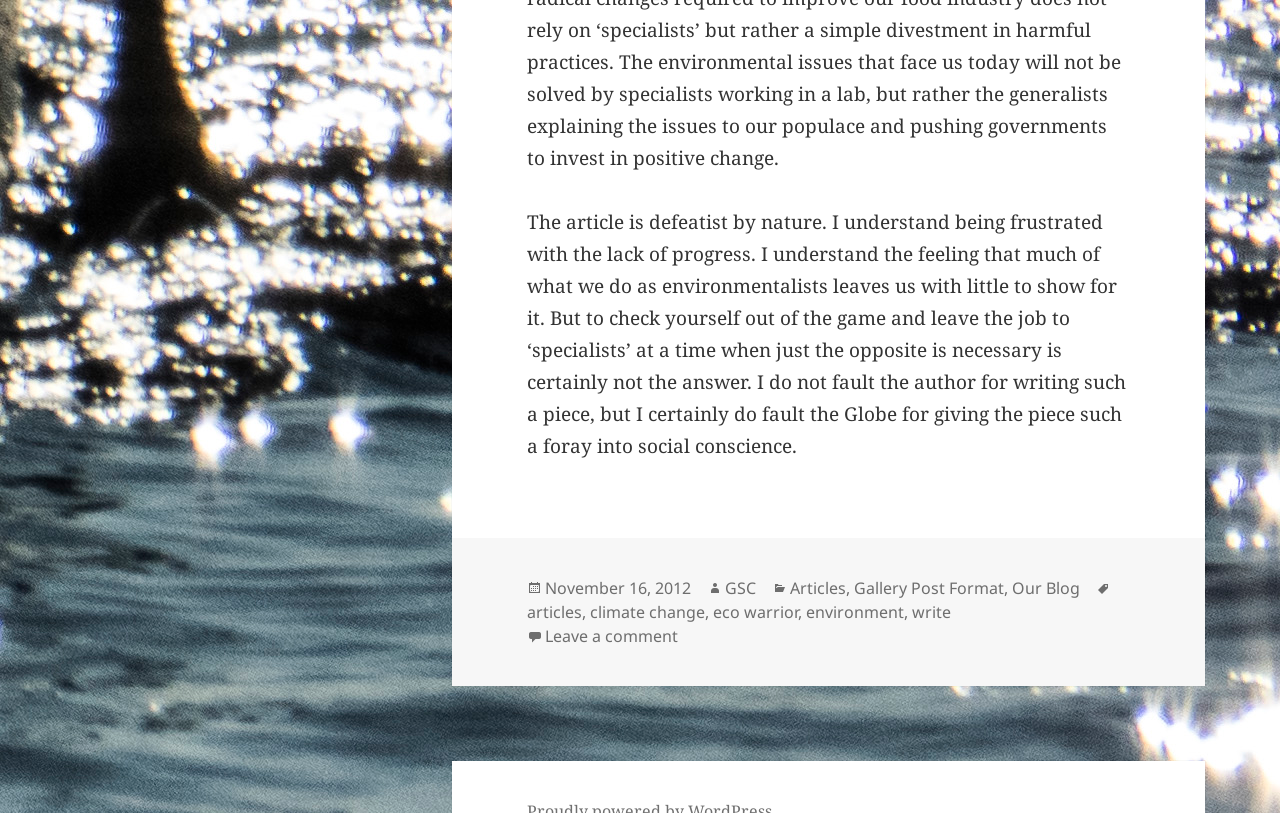Identify the coordinates of the bounding box for the element that must be clicked to accomplish the instruction: "Leave a comment on the article".

[0.426, 0.769, 0.53, 0.797]